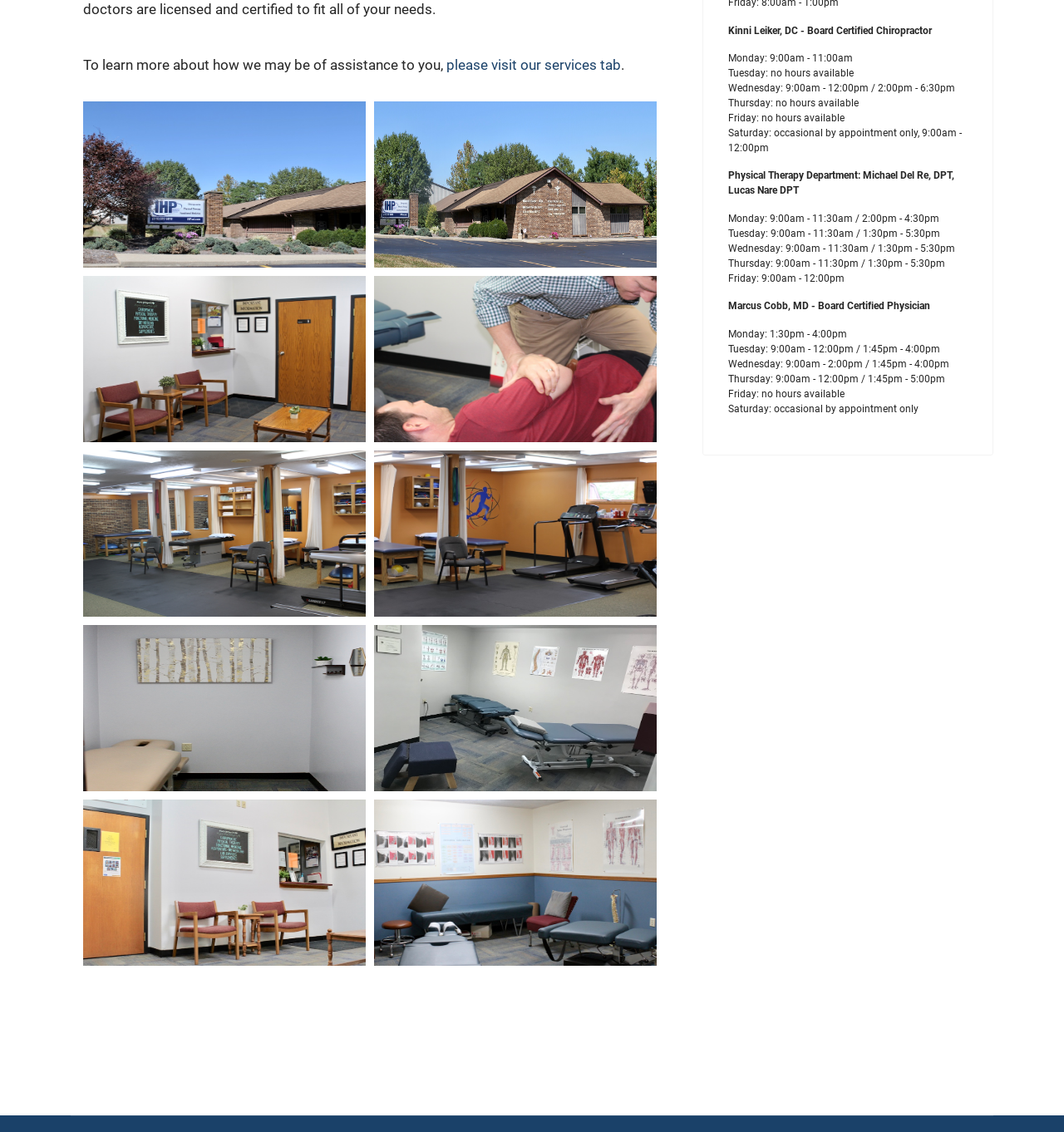Find the bounding box coordinates of the element's region that should be clicked in order to follow the given instruction: "learn more about the services". The coordinates should consist of four float numbers between 0 and 1, i.e., [left, top, right, bottom].

[0.42, 0.05, 0.584, 0.064]